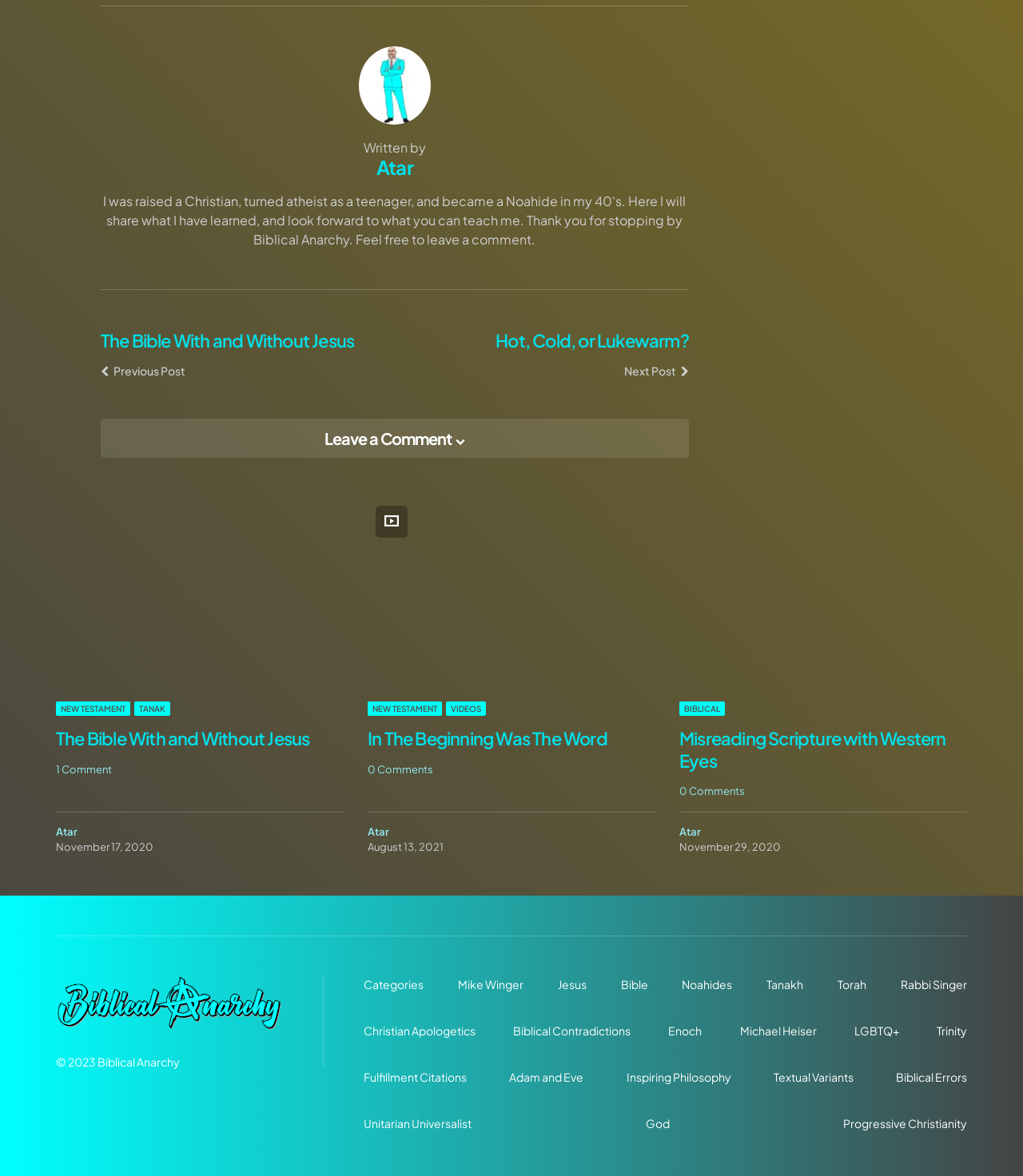Pinpoint the bounding box coordinates of the area that should be clicked to complete the following instruction: "Click on the 'Atar' link". The coordinates must be given as four float numbers between 0 and 1, i.e., [left, top, right, bottom].

[0.368, 0.132, 0.404, 0.152]